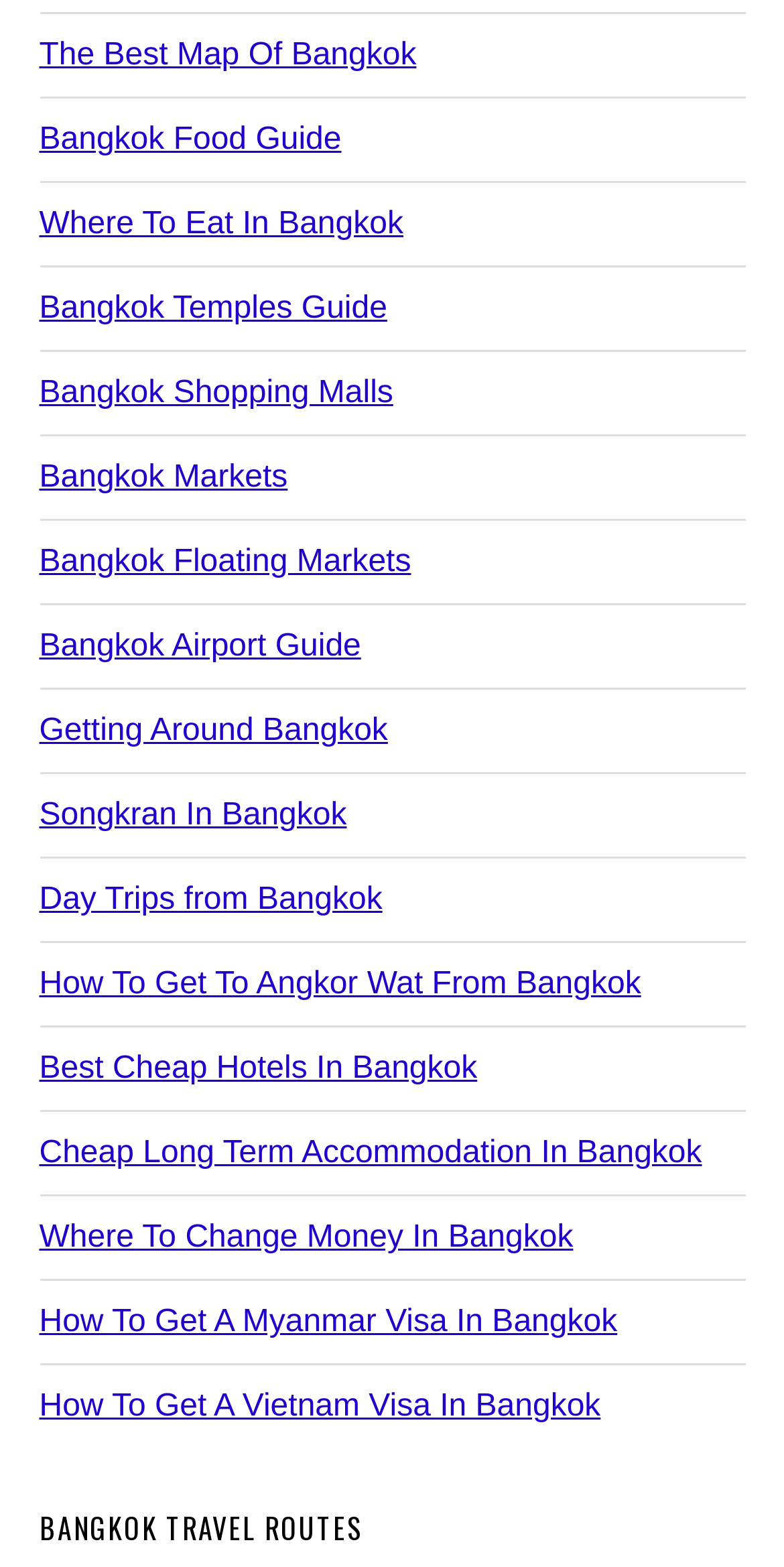What is the last link about?
Please ensure your answer is as detailed and informative as possible.

The last link on the webpage has the text 'How To Get A Vietnam Visa In Bangkok', so the last link is about getting a Vietnam Visa in Bangkok.